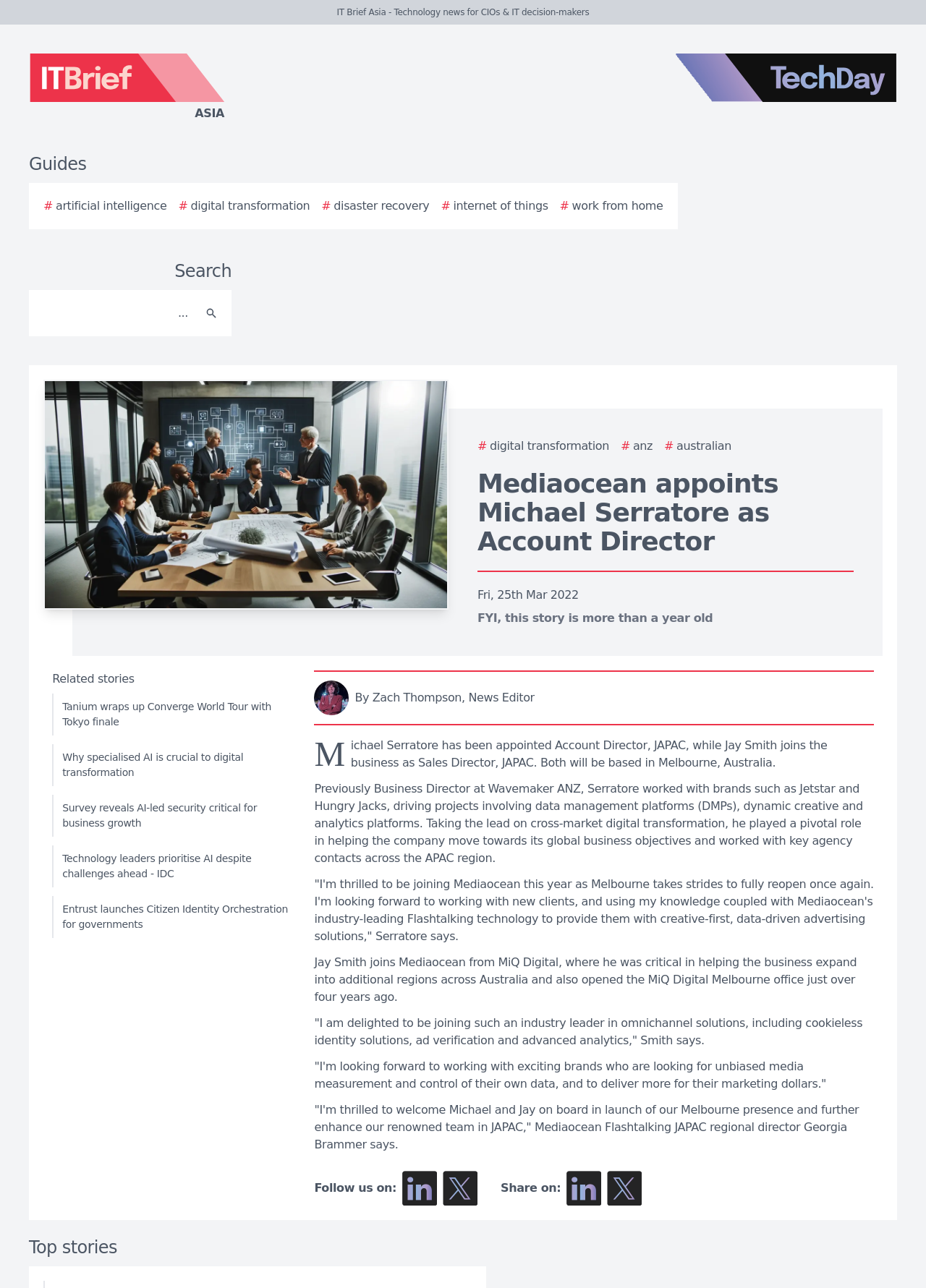How many links are there in the 'Guides' section?
Using the image as a reference, answer the question in detail.

I counted the number of links in the 'Guides' section, which are '# artificial intelligence', '# digital transformation', '# disaster recovery', '# internet of things', and '# work from home'.